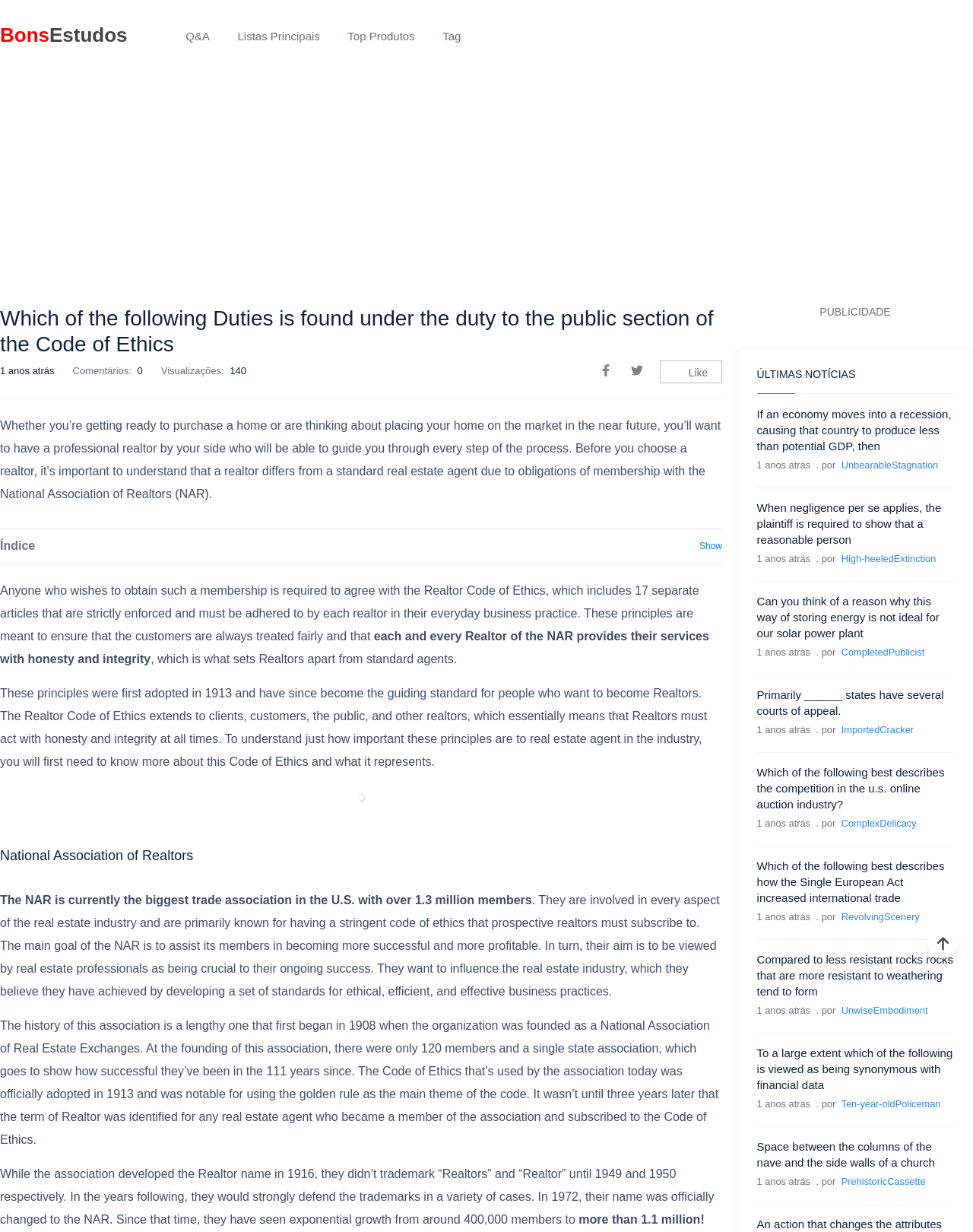What is the name of the association mentioned on the webpage?
Offer a detailed and exhaustive answer to the question.

I found the answer by looking at the heading element with the text 'National Association of Realtors' which is located at the bottom of the webpage.